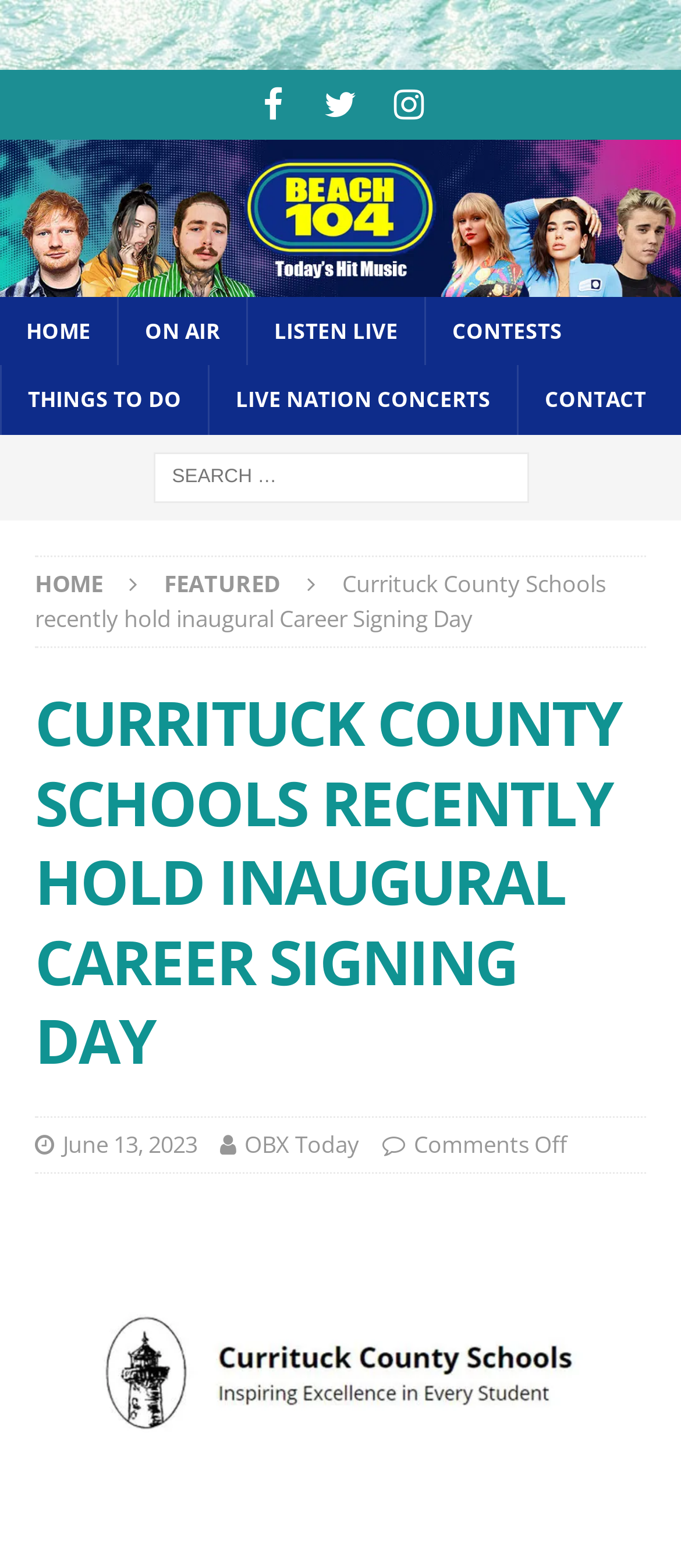Locate the bounding box coordinates of the segment that needs to be clicked to meet this instruction: "Go to Facebook".

[0.355, 0.045, 0.445, 0.089]